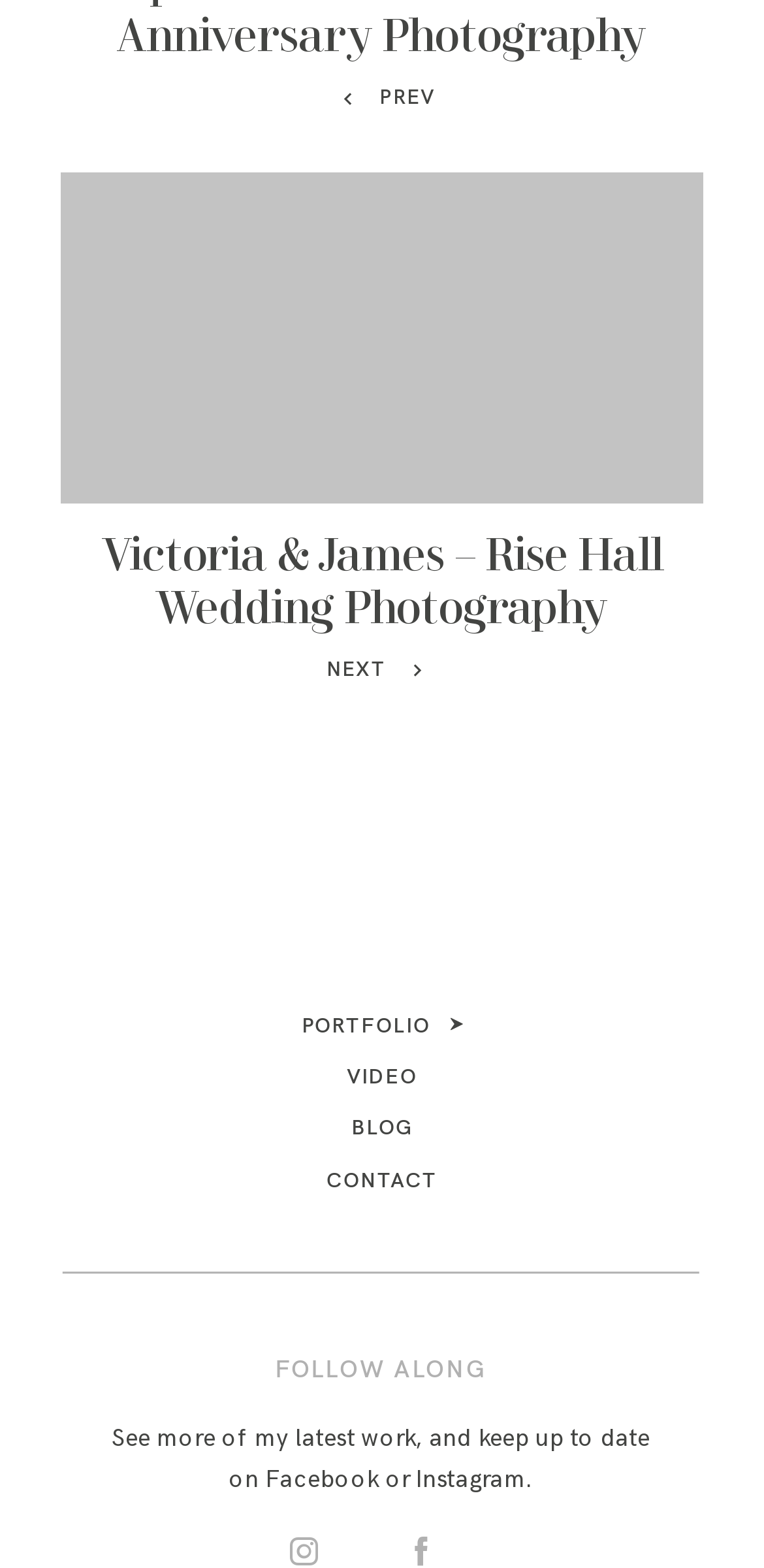Use a single word or phrase to respond to the question:
What social media platforms are mentioned?

Facebook or Instagram